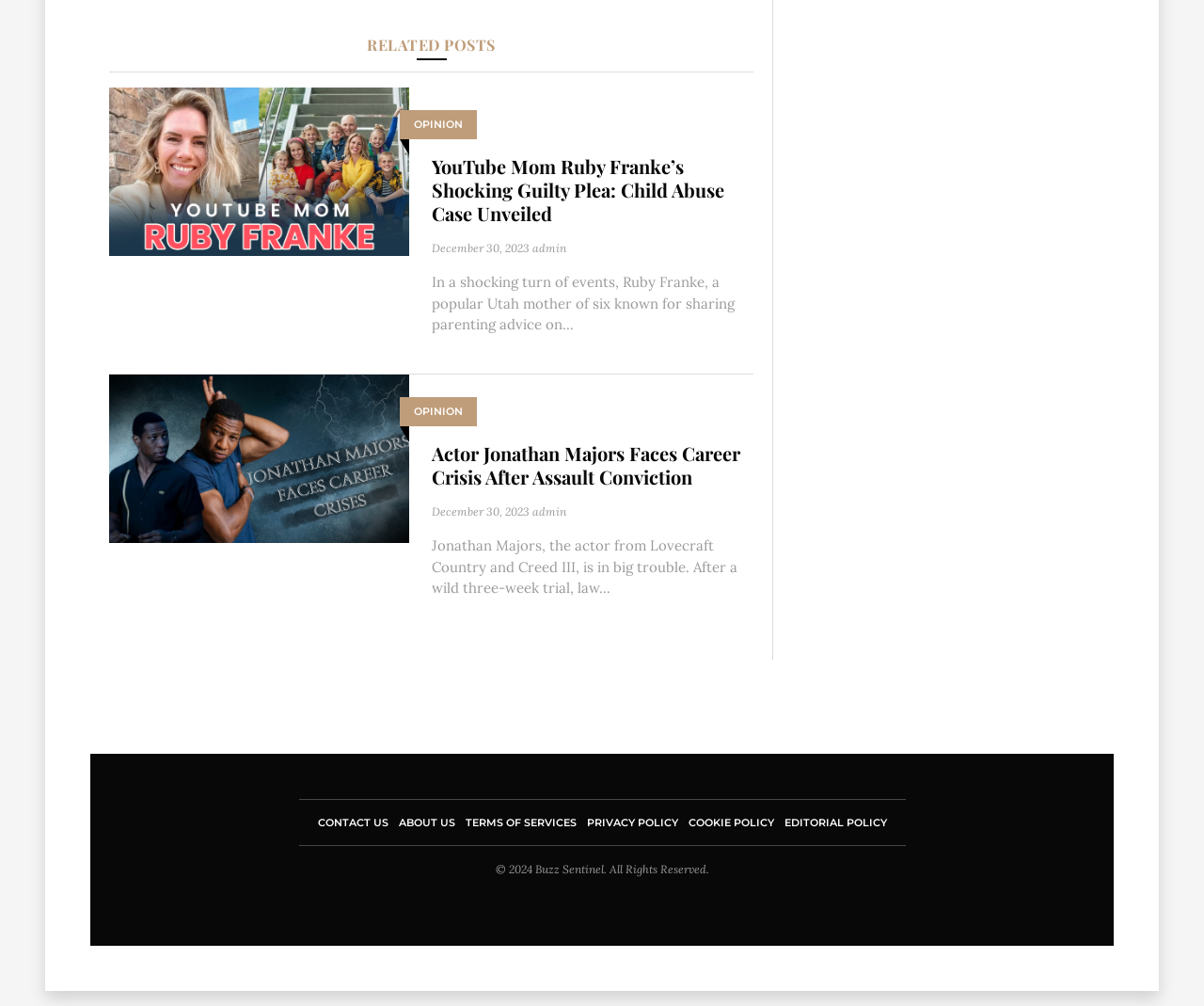Show me the bounding box coordinates of the clickable region to achieve the task as per the instruction: "view the article about Jonathan Majors".

[0.091, 0.445, 0.34, 0.463]